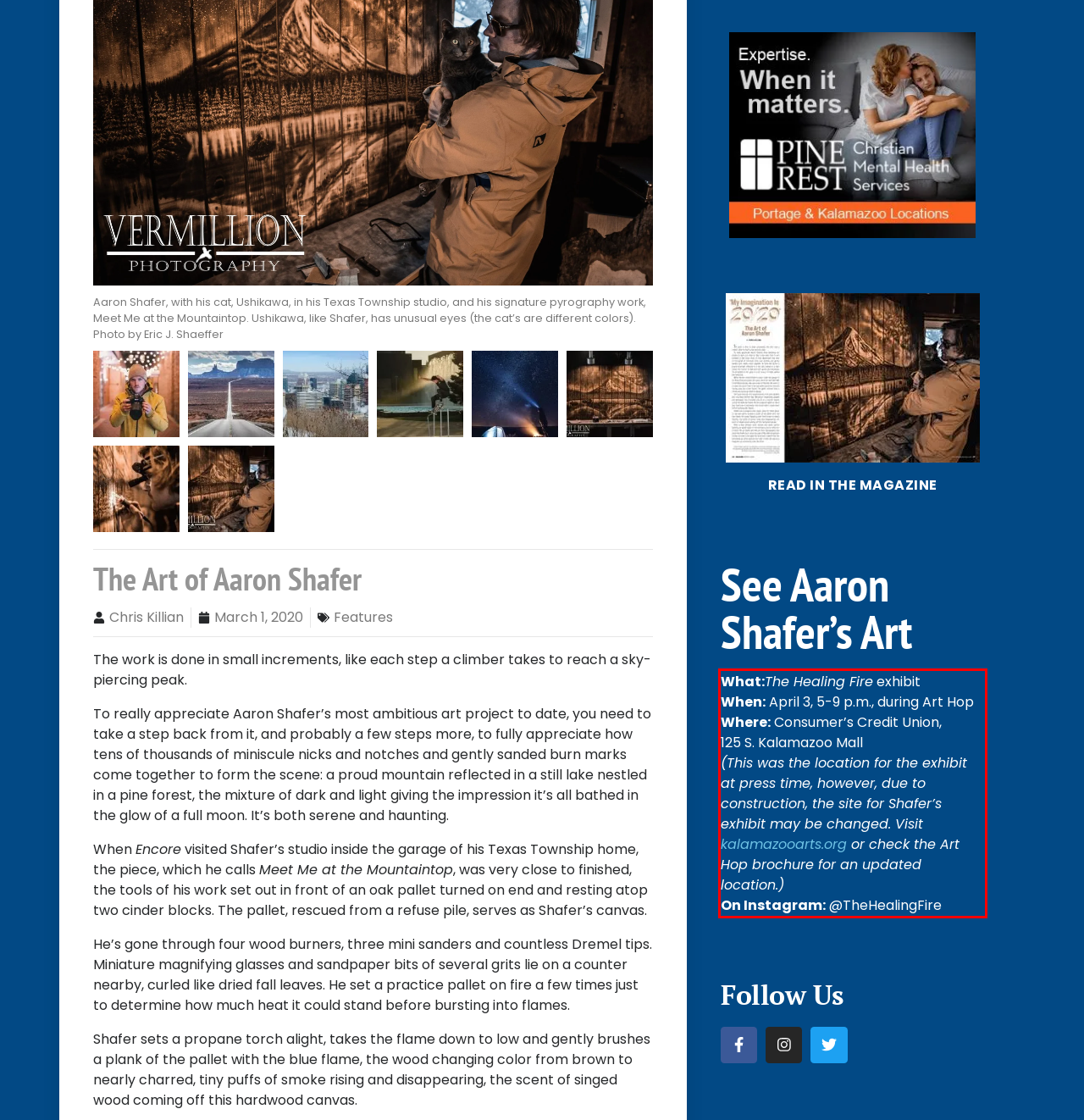Please take the screenshot of the webpage, find the red bounding box, and generate the text content that is within this red bounding box.

What:The Healing Fire exhibit When: April 3, 5-9 p.m., during Art Hop Where: Consumer’s Credit Union, 125 S. Kalamazoo Mall (This was the location for the exhibit at press time, however, due to construction, the site for Shafer’s exhibit may be changed. Visit kalamazooarts.org or check the Art Hop brochure for an updated location.) On Instagram: @TheHealingFire